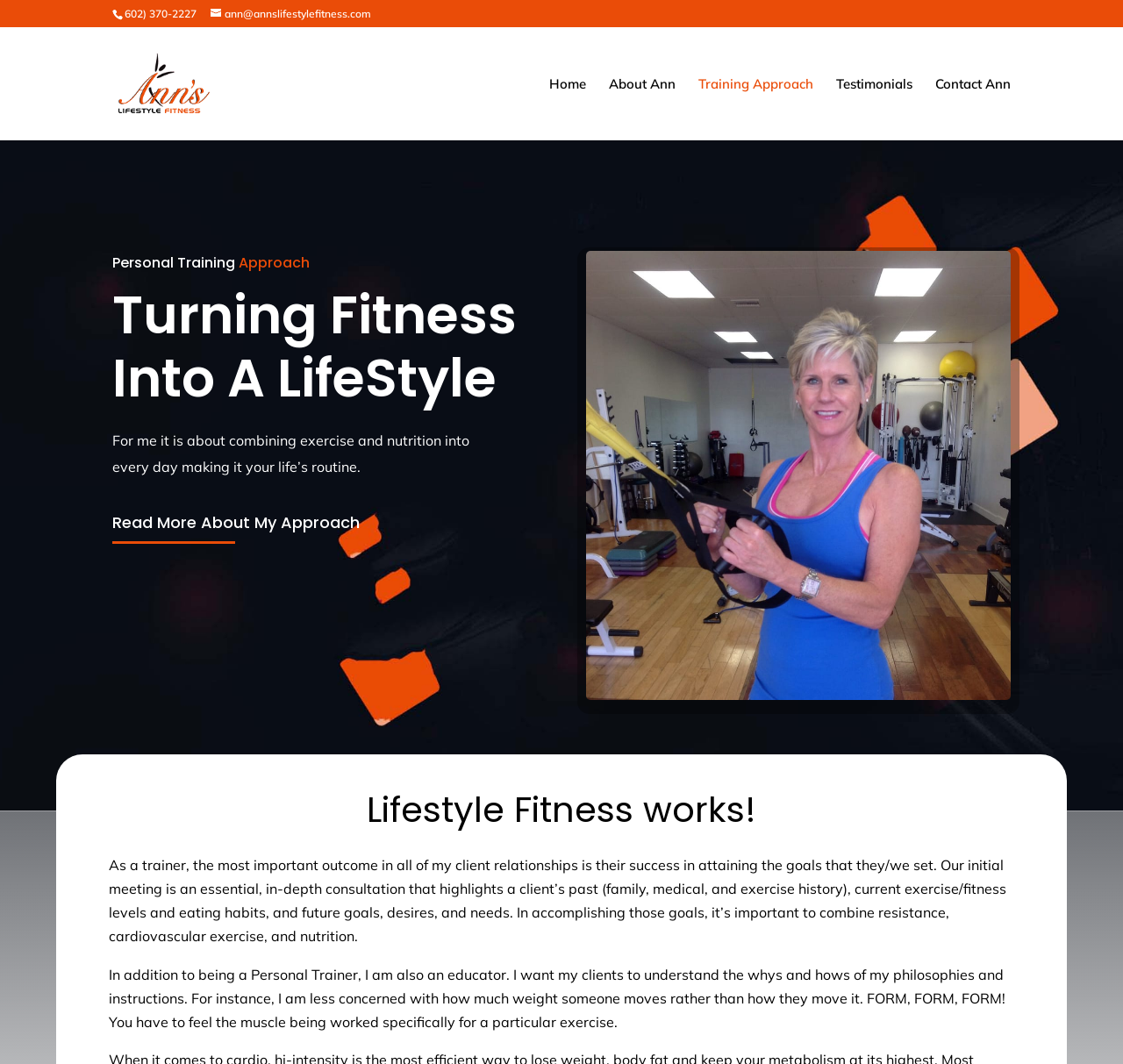Reply to the question with a single word or phrase:
What is the name of the personal trainer?

Ann